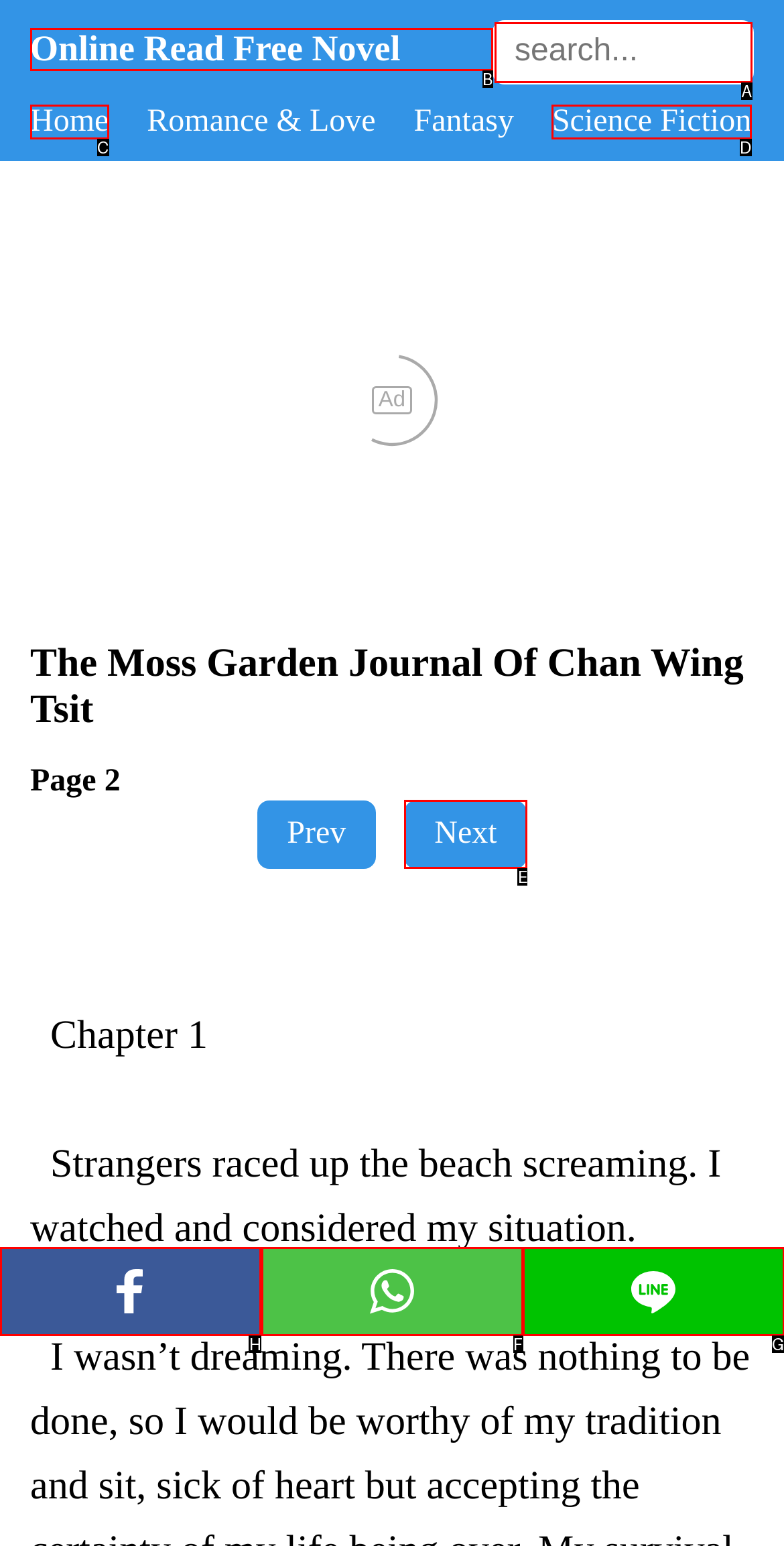Indicate the HTML element that should be clicked to perform the task: Share by facebook Reply with the letter corresponding to the chosen option.

H